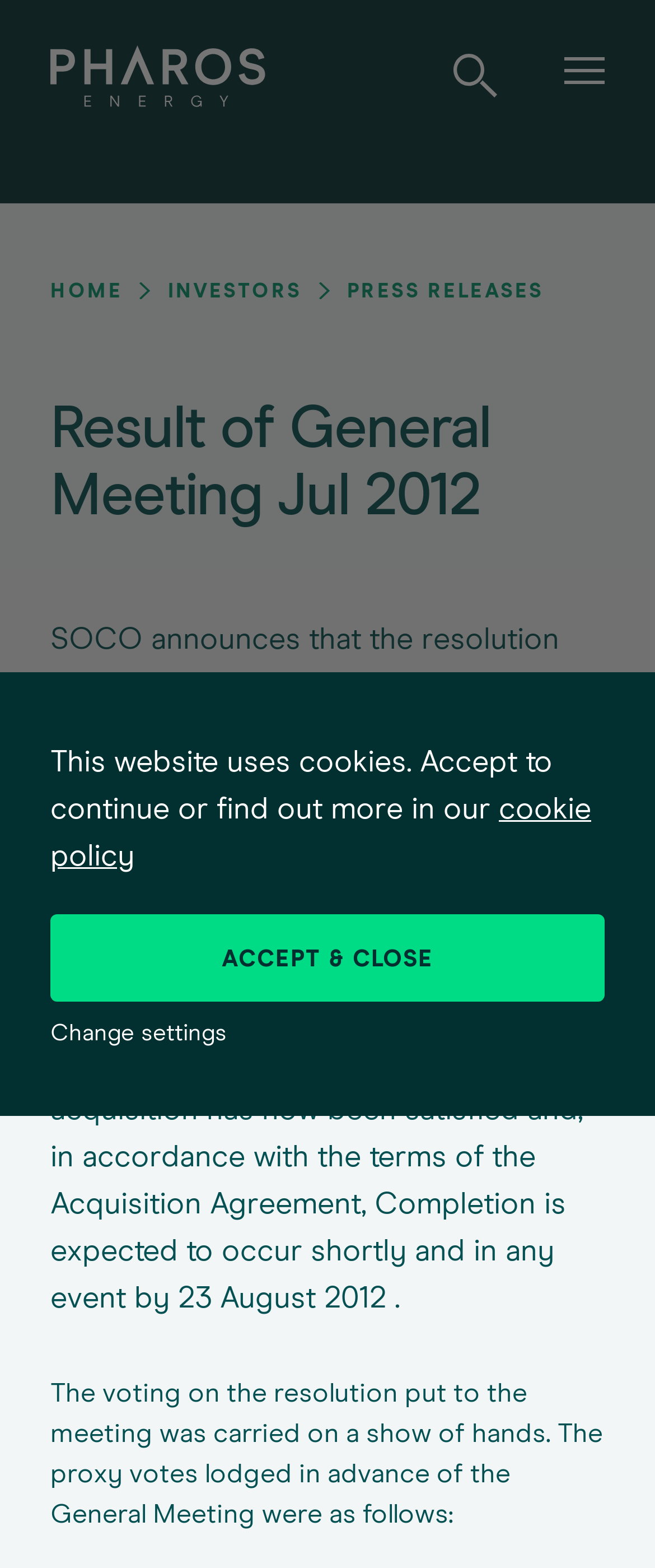Please provide the bounding box coordinates for the element that needs to be clicked to perform the following instruction: "save preferences". The coordinates should be given as four float numbers between 0 and 1, i.e., [left, top, right, bottom].

[0.077, 0.84, 0.515, 0.881]